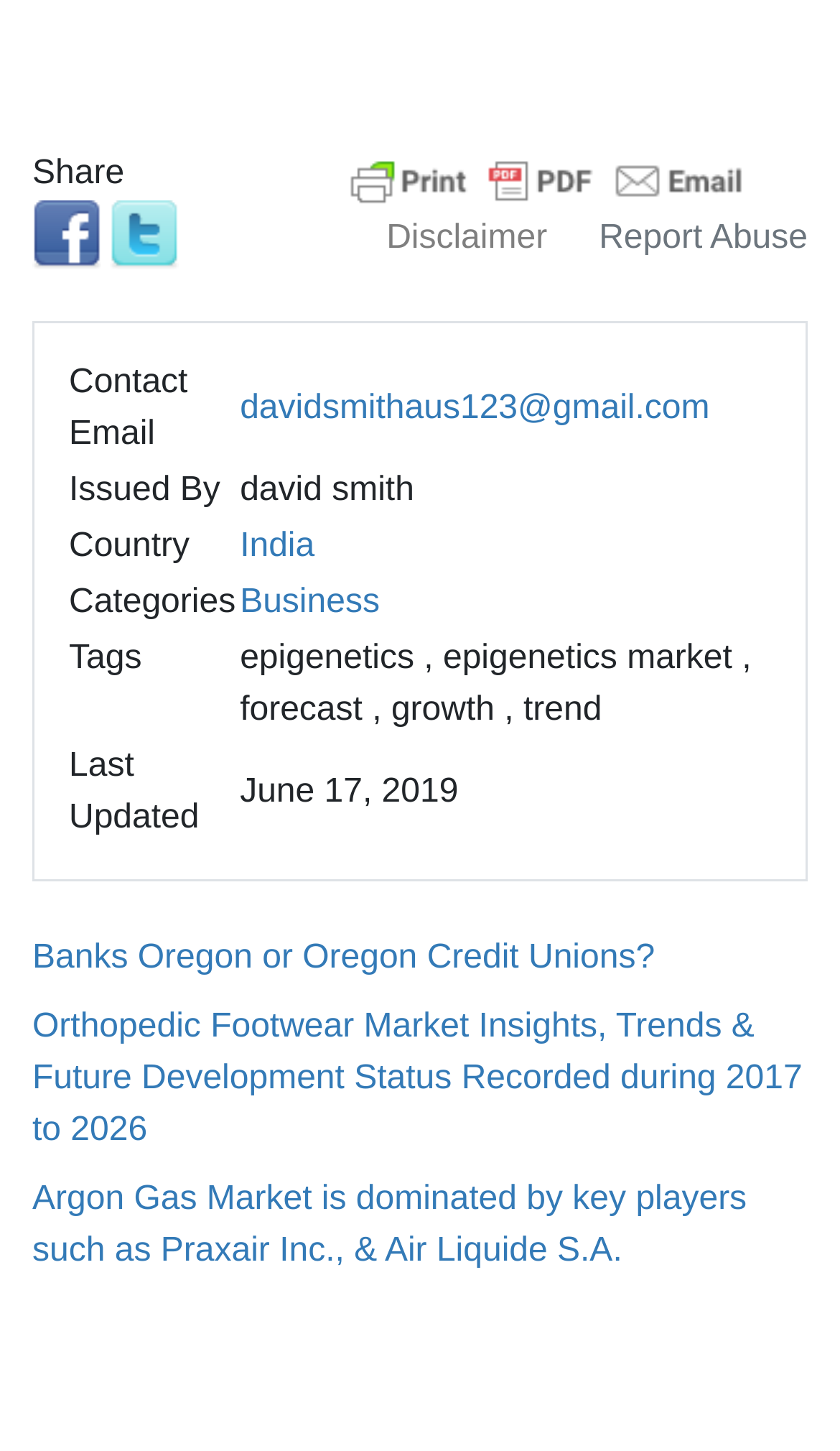What is the country of the issuer?
Answer the question with as much detail as you can, using the image as a reference.

I found the country of the issuer by looking at the table with multiple rows, where each row has two grid cells. In the third row, the first grid cell says 'Country' and the second grid cell contains the country 'India'.